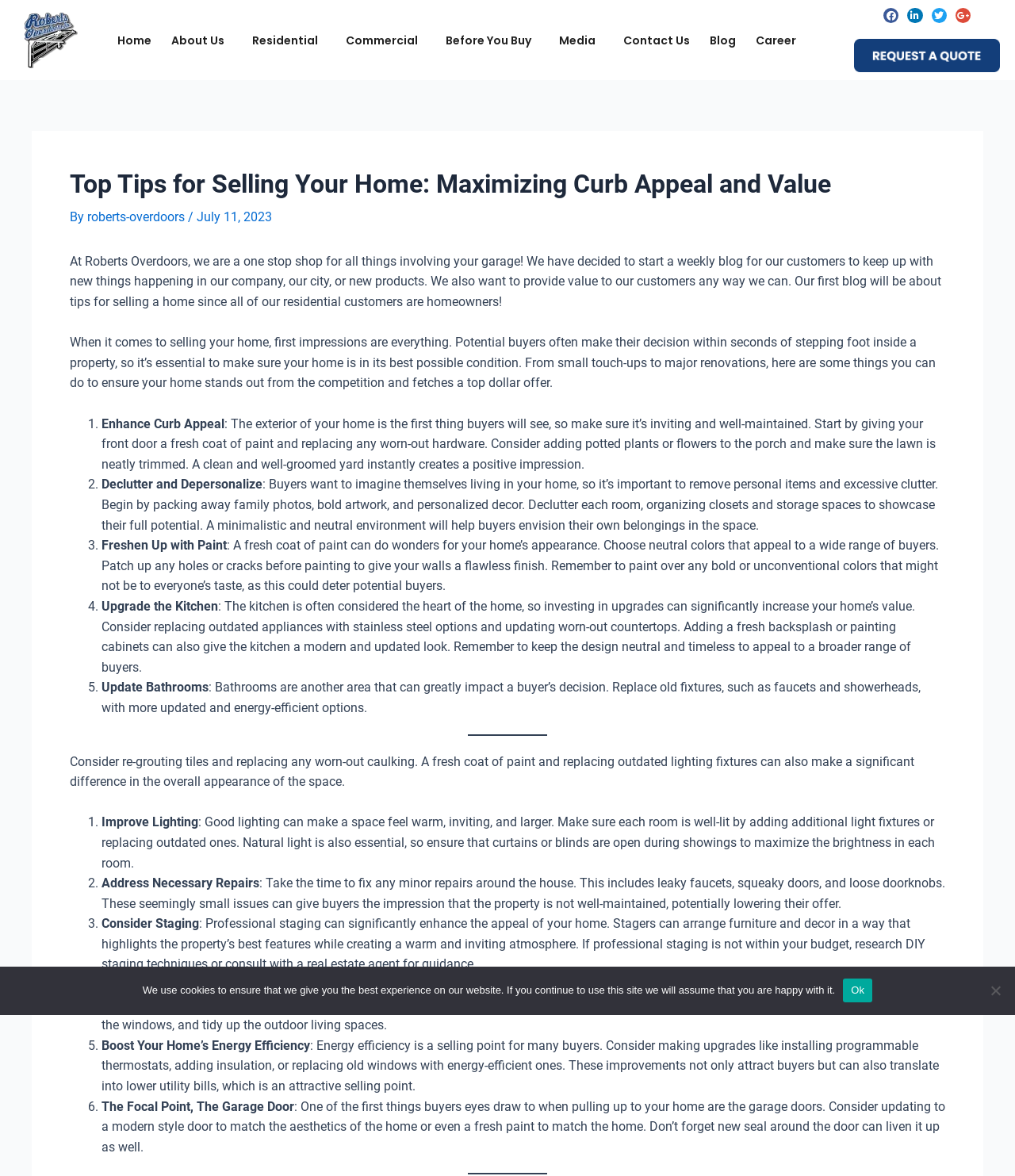Please determine the bounding box coordinates for the element that should be clicked to follow these instructions: "Click the 'Home' link".

[0.108, 0.025, 0.157, 0.044]